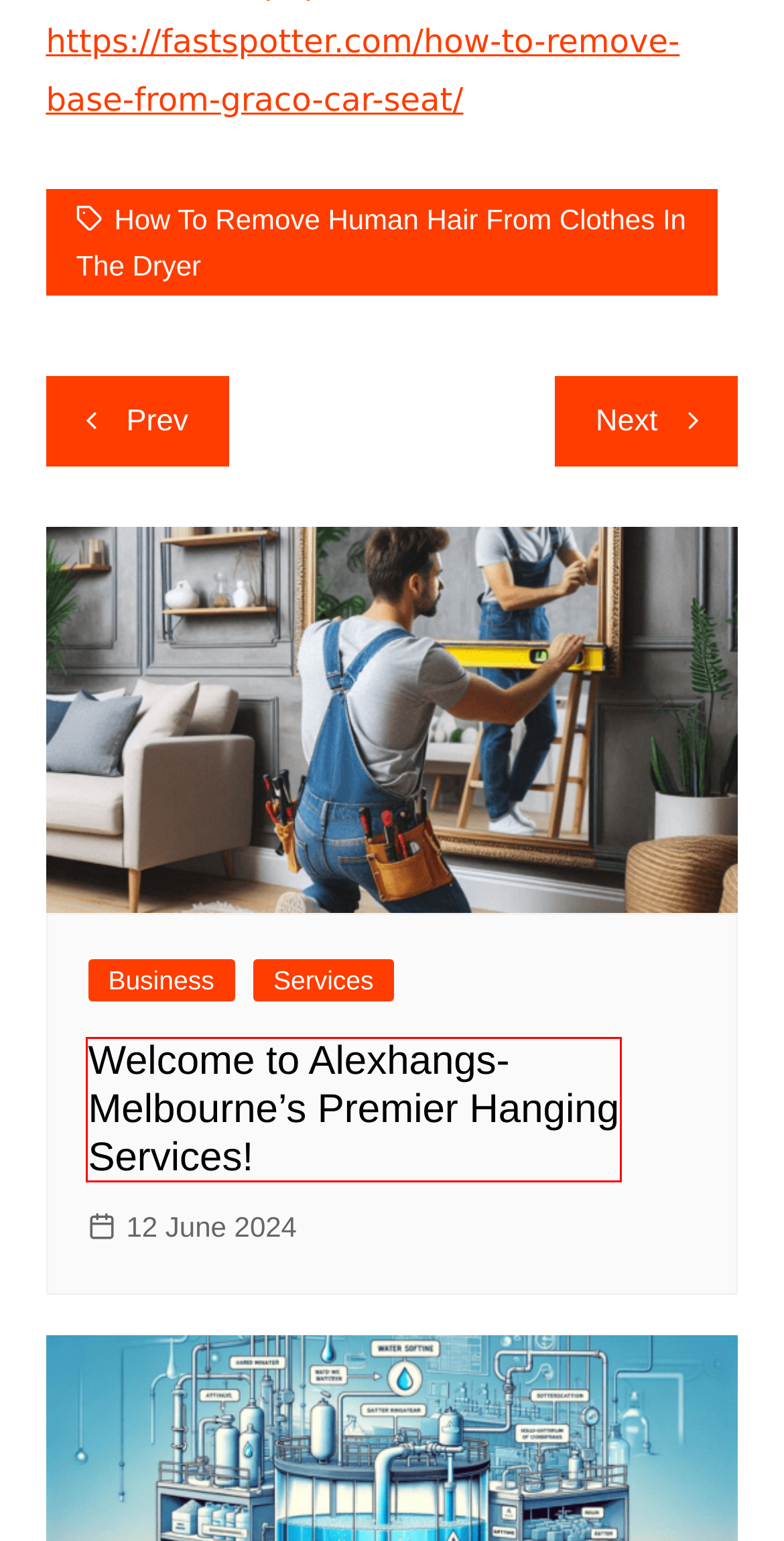Observe the webpage screenshot and focus on the red bounding box surrounding a UI element. Choose the most appropriate webpage description that corresponds to the new webpage after clicking the element in the bounding box. Here are the candidates:
A. Welcome to Alexhangs- Melbourne’s Premier Hanging Services! - Fast Spotter
B. how to remove huck bolts - Fast Spotter
C. Services - Fast Spotter
D. Shiba Inu Health Tips: Ensuring a Long and Happy Life - Fast Spotter
E. how to remove base from graco car seat - Fast Spotter
F. Business - Fast Spotter
G. how to remove human hair from laundry - Fast Spotter
H. how to remove asbestos wallpaper - Fast Spotter

A